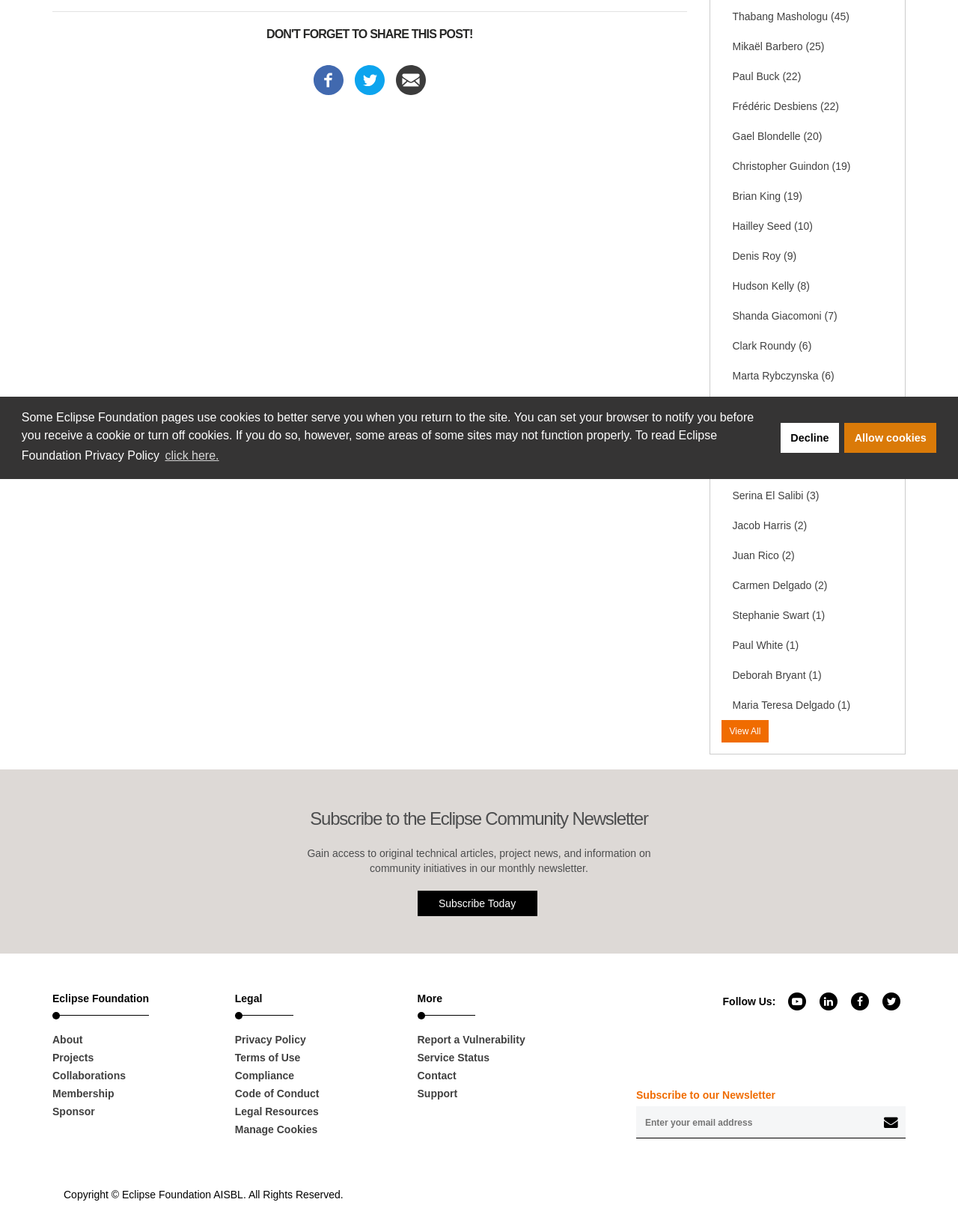Identify the bounding box for the UI element that is described as follows: "Membership".

[0.055, 0.88, 0.222, 0.895]